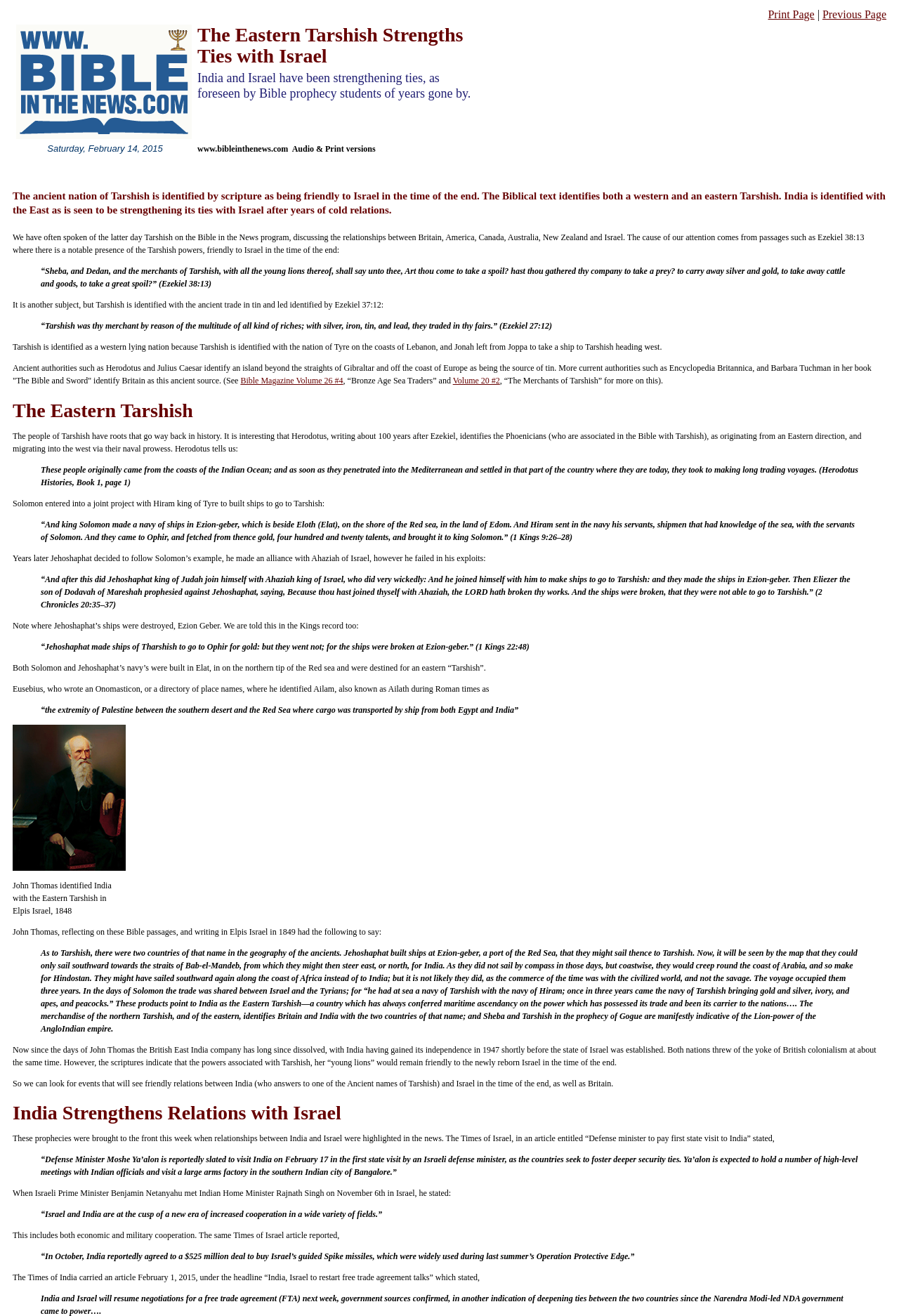Provide a short, one-word or phrase answer to the question below:
What is the name of the Israeli Prime Minister mentioned in the article?

Benjamin Netanyahu